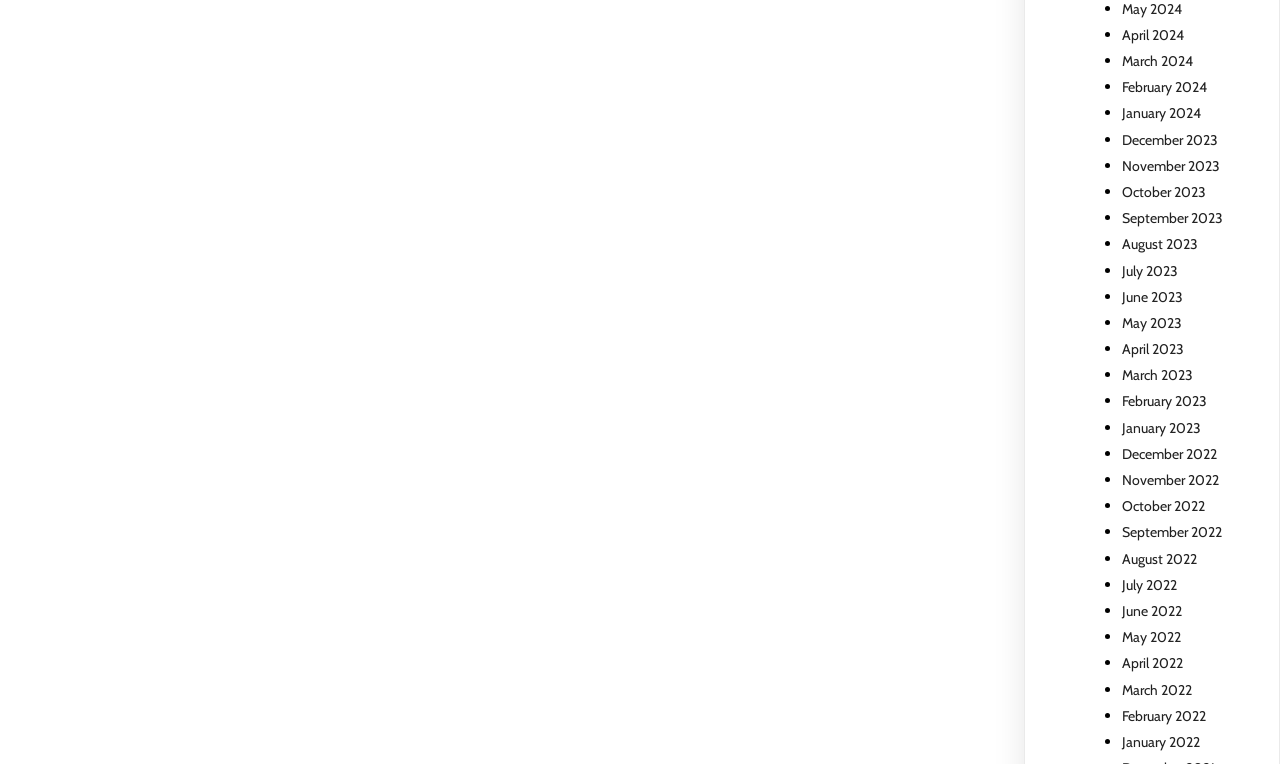Please give the bounding box coordinates of the area that should be clicked to fulfill the following instruction: "View June 2023". The coordinates should be in the format of four float numbers from 0 to 1, i.e., [left, top, right, bottom].

[0.877, 0.377, 0.924, 0.4]